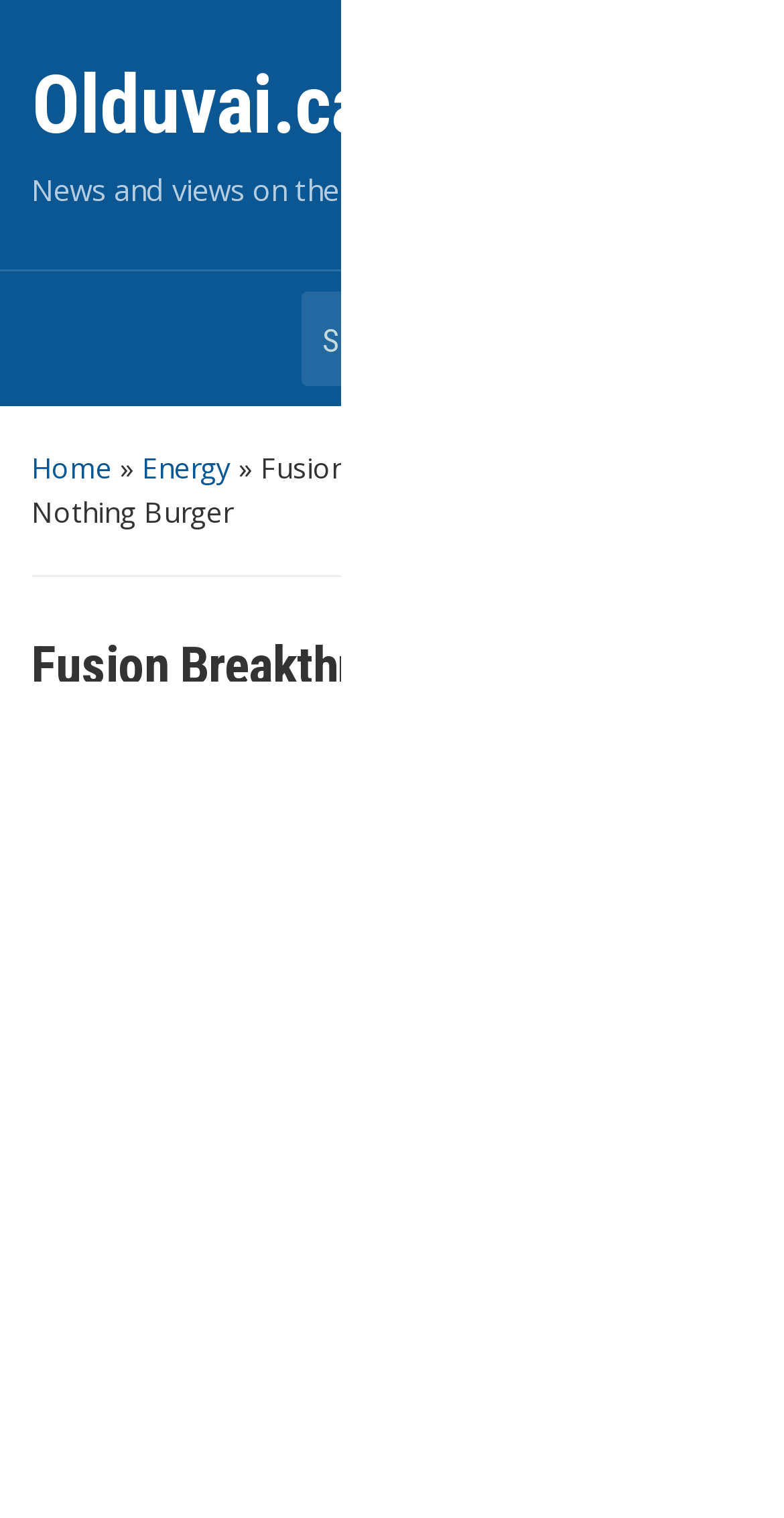Please identify the bounding box coordinates of the clickable element to fulfill the following instruction: "Enter your first name". The coordinates should be four float numbers between 0 and 1, i.e., [left, top, right, bottom].

None